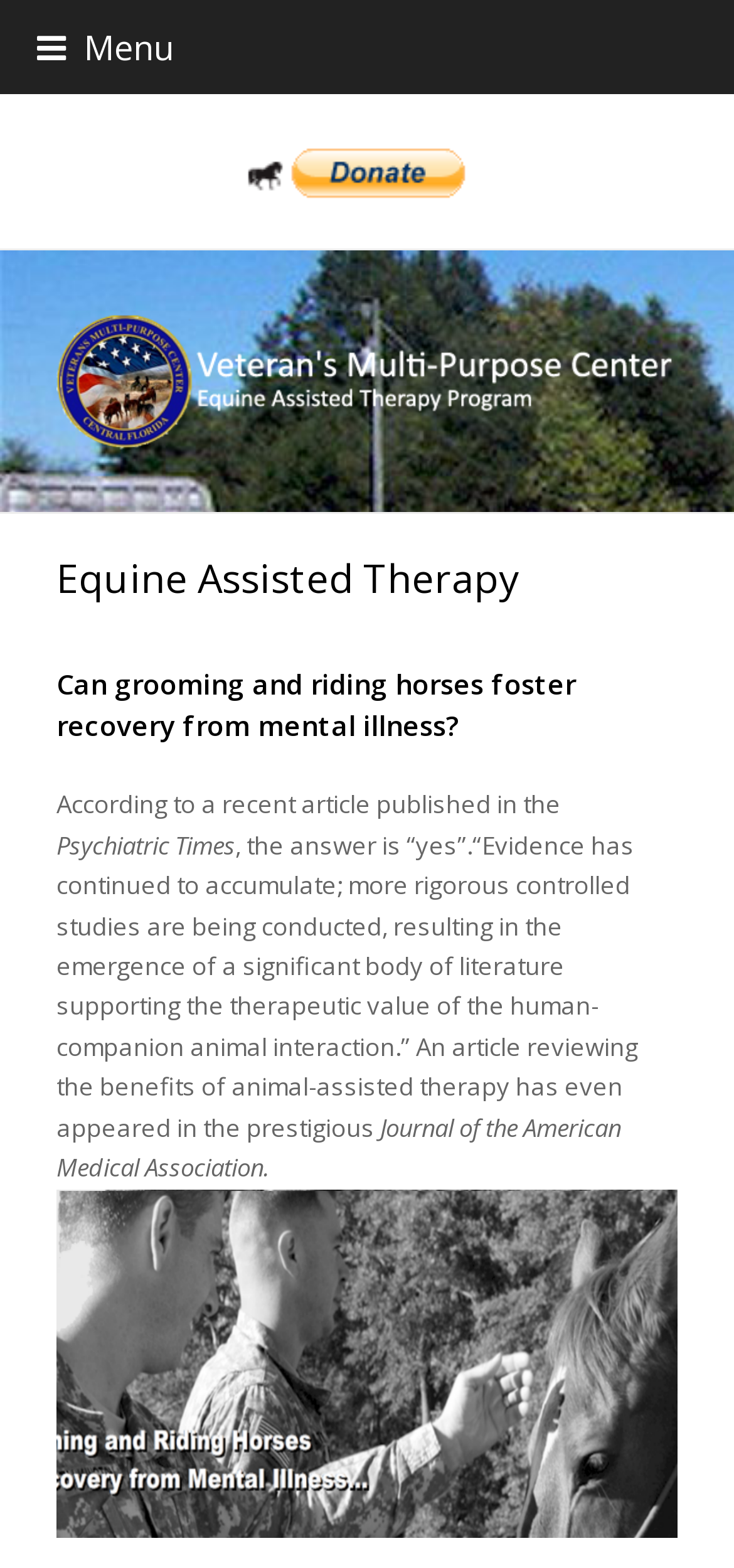Elaborate on the different components and information displayed on the webpage.

The webpage is about Equine Assisted Therapy, specifically discussing its benefits in recovering from mental illness. At the top left corner, there is a button labeled "Menu". Below it, there is a link with an accompanying image. 

On the left side of the page, there is a table layout with a link to "Veterans Multi-Purpose Center" accompanied by an image. 

The main content of the page is divided into sections. The first section has a heading "Equine Assisted Therapy" followed by a subheading "Can grooming and riding horses foster recovery from mental illness?". Below this, there are three paragraphs of text. The first paragraph starts with "According to a recent article published in the Psychiatric Times" and discusses the benefits of animal-assisted therapy. The second paragraph continues the discussion, mentioning the emergence of a significant body of literature supporting the therapeutic value of human-companion animal interaction. The third paragraph mentions an article reviewing the benefits of animal-assisted therapy that appeared in the Journal of the American Medical Association. 

At the bottom of the page, there is an image labeled "etp2".